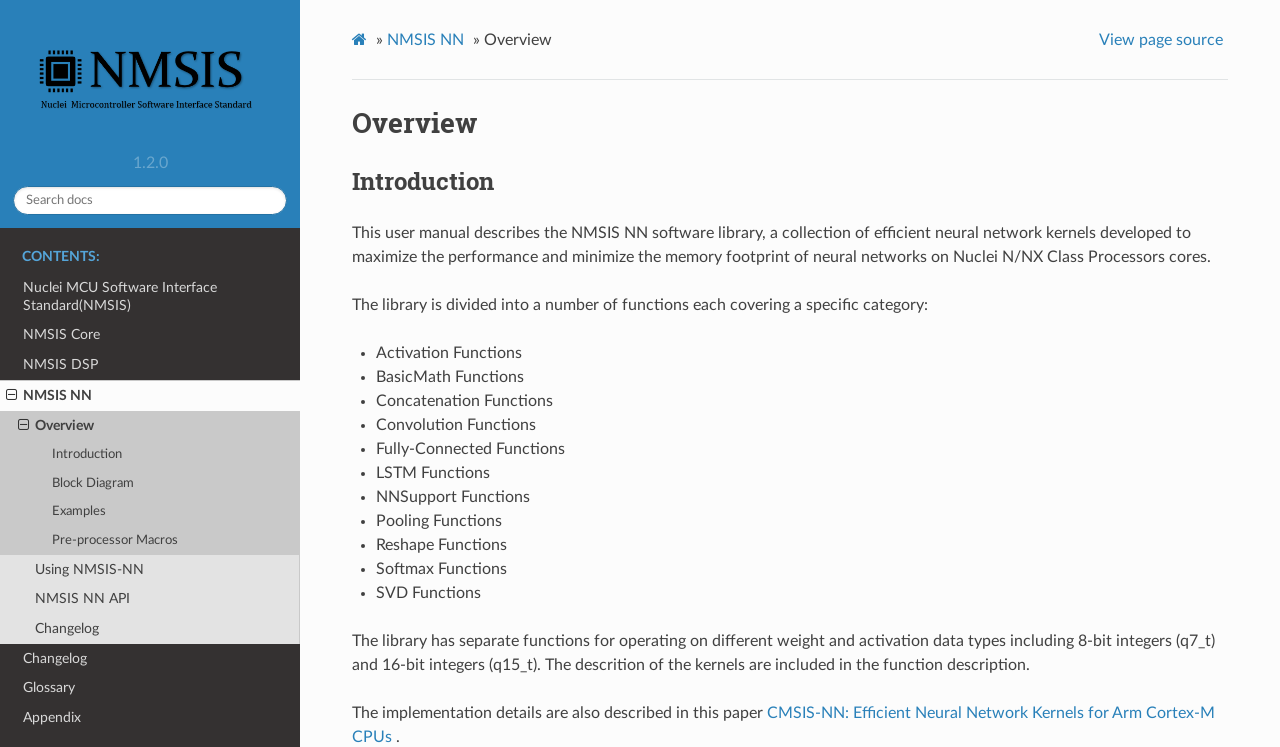How many links are there in the navigation menu?
Could you answer the question in a detailed manner, providing as much information as possible?

The navigation menu on the left side of the webpage contains 13 links, including 'NMSIS Core', 'NMSIS DSP', 'NMSIS NN', and so on.